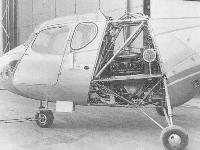What was the Sycamore notable for?
Based on the content of the image, thoroughly explain and answer the question.

According to the caption, the Sycamore was notable for its use in various service trials, reflecting a blend of vintage engineering with practical aviation needs.